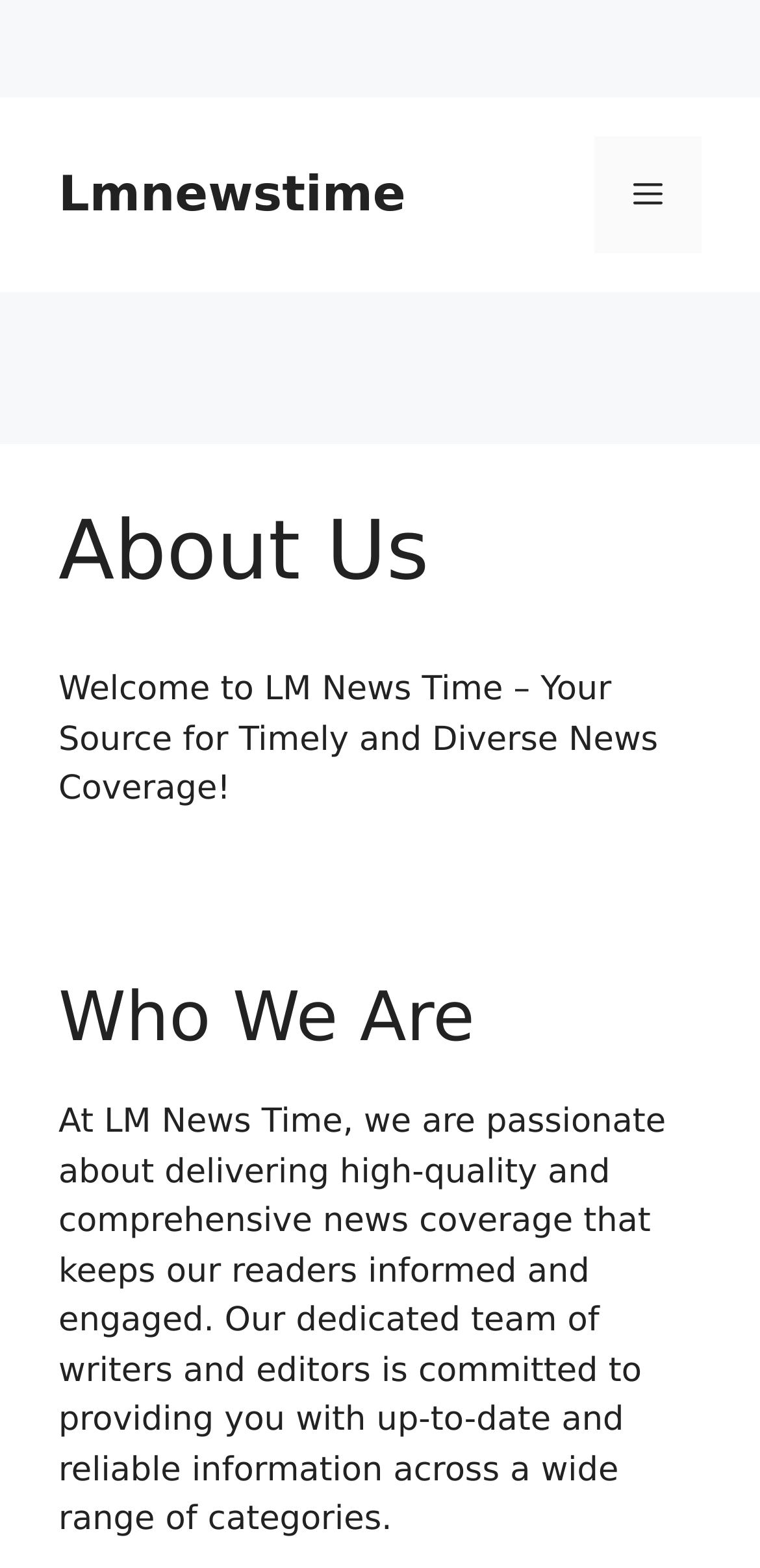Create a detailed summary of all the visual and textual information on the webpage.

The webpage is about LM News Time, a news source that provides timely and diverse news coverage. At the top of the page, there is a banner that spans the entire width, containing a link to the website's homepage, labeled "Lmnewstime", on the left side, and a mobile toggle button, labeled "Menu", on the right side. 

Below the banner, there is a header section that takes up about a quarter of the page's height. Within this section, there is a heading that reads "About Us" and a paragraph of text that welcomes users to LM News Time, describing the website's mission to provide high-quality and comprehensive news coverage.

Further down, there is another heading that reads "Who We Are", followed by a block of text that describes the website's team of writers and editors, and their commitment to providing up-to-date and reliable information across various categories.